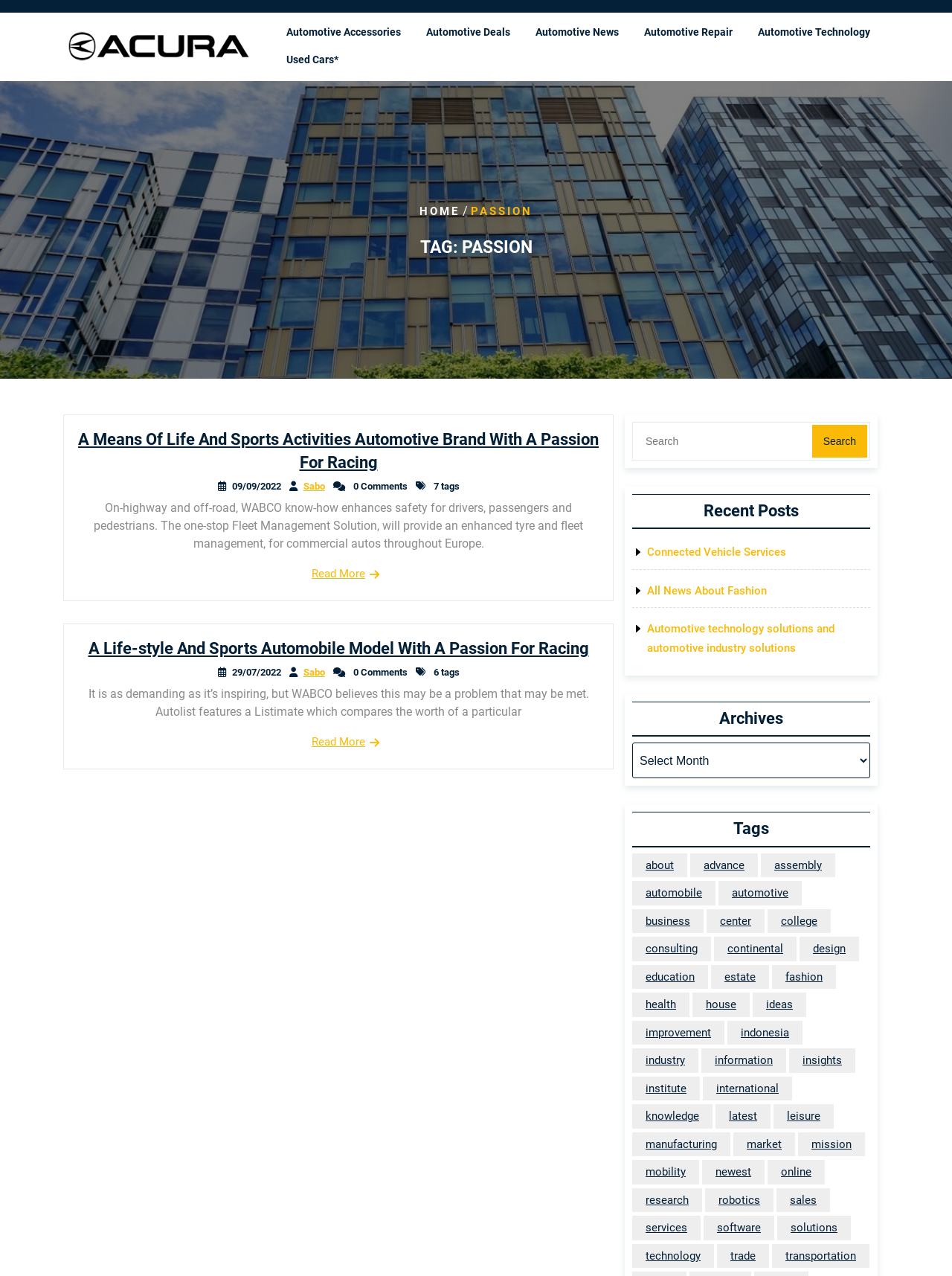Answer the following in one word or a short phrase: 
What is the purpose of the button at the bottom of the search box?

Search